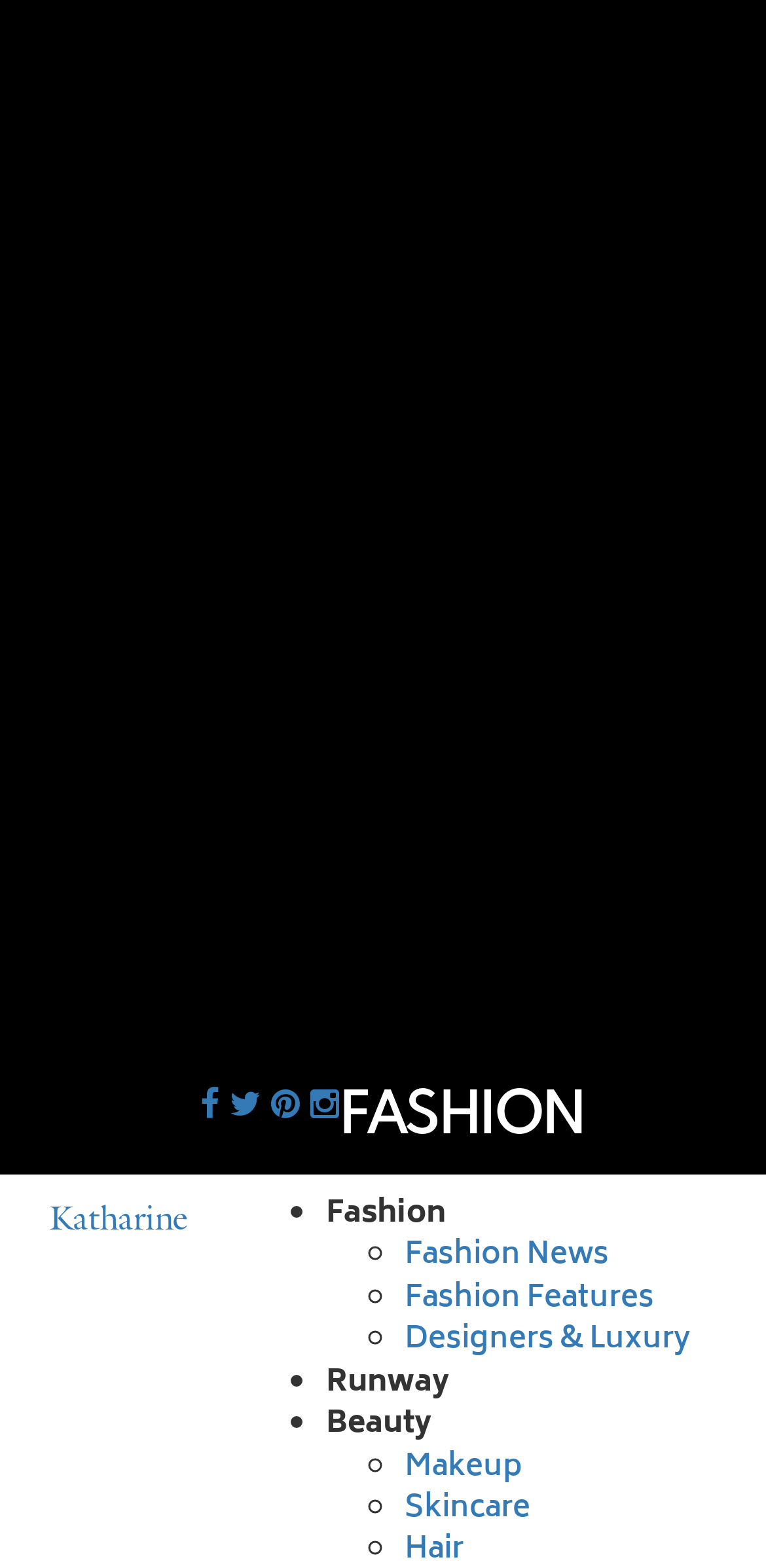Respond with a single word or short phrase to the following question: 
What is the first subcategory under Fashion?

Fashion